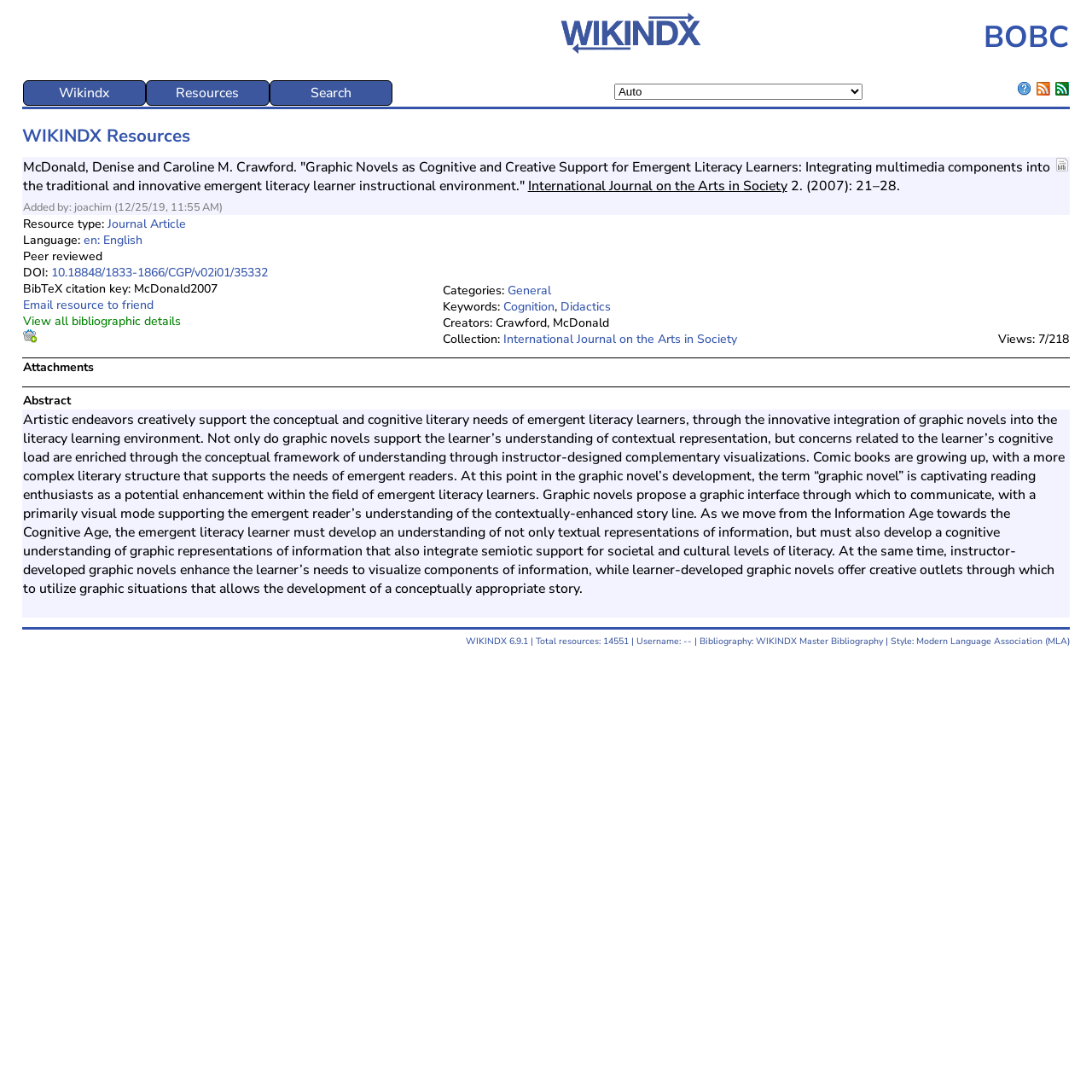Review the image closely and give a comprehensive answer to the question: What is the type of resource?

The type of resource is 'Journal Article' which is obtained from the link element with text 'Journal Article' in the table cell containing bibliographic details.